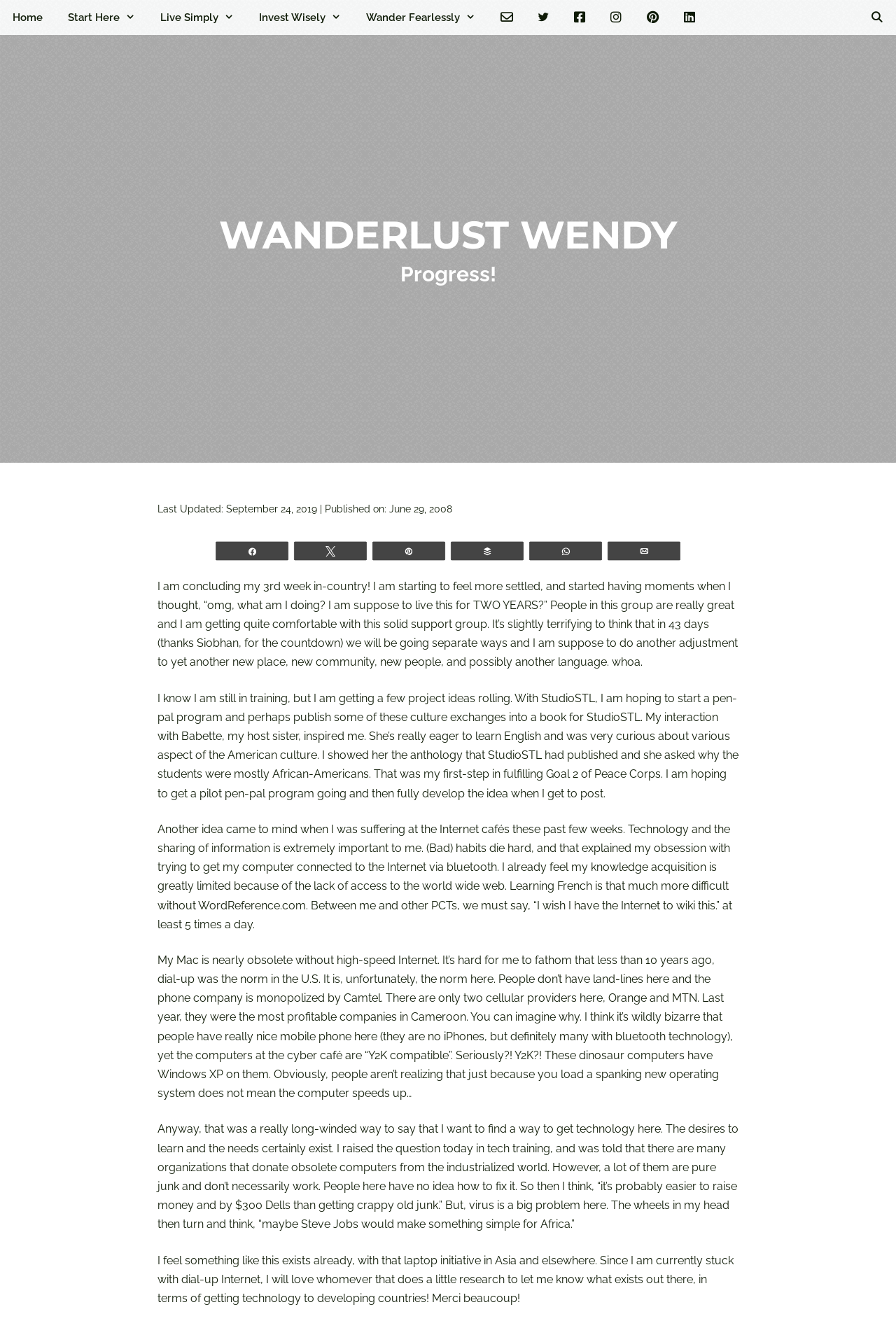Provide a one-word or short-phrase answer to the question:
What is the name of the website?

Wanderlust Wendy